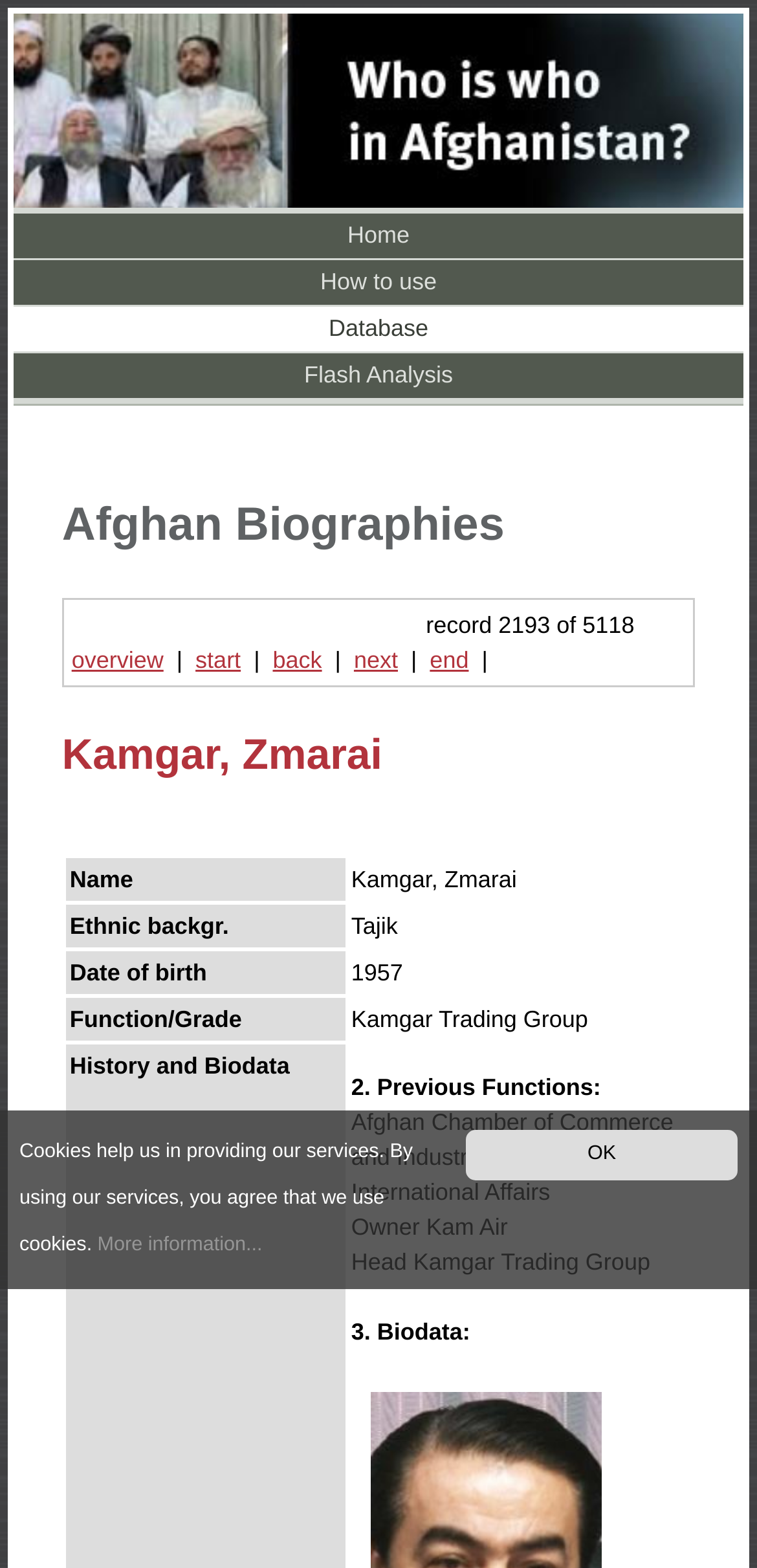Locate the bounding box coordinates of the element to click to perform the following action: 'view biography overview'. The coordinates should be given as four float values between 0 and 1, in the form of [left, top, right, bottom].

[0.095, 0.413, 0.216, 0.43]